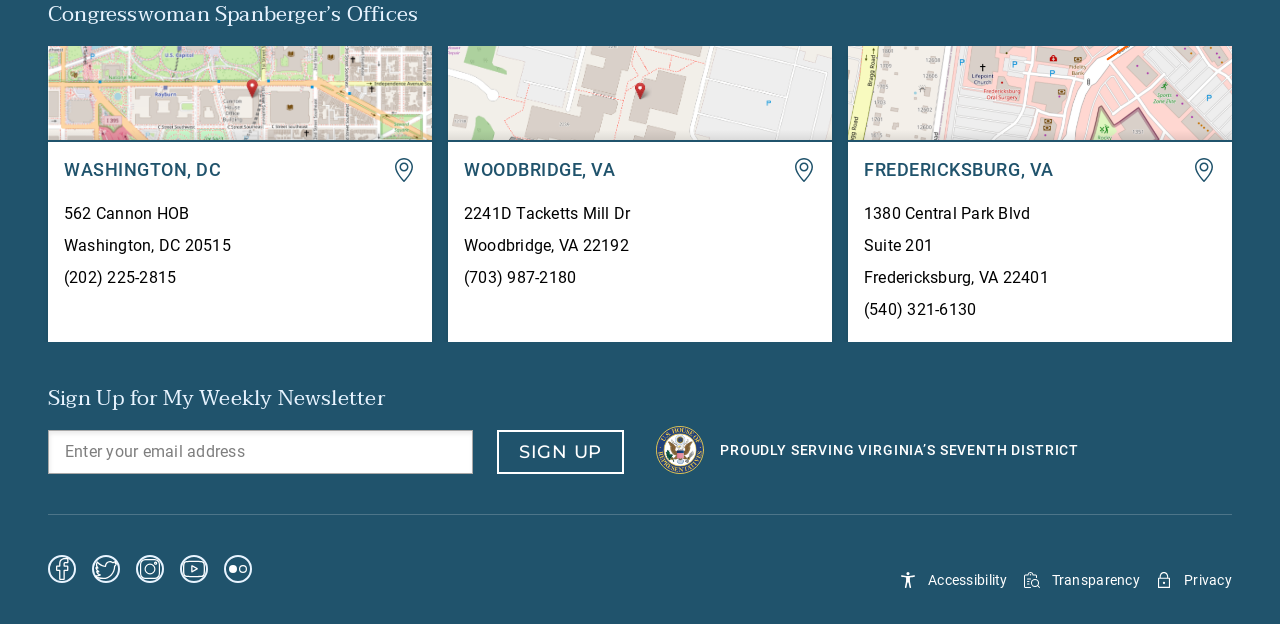Refer to the image and provide a thorough answer to this question:
What is the phone number of the Washington, DC office?

I found the phone number by looking at the link element with the text 'WASHINGTON, DC' and its sibling link element with the phone number.